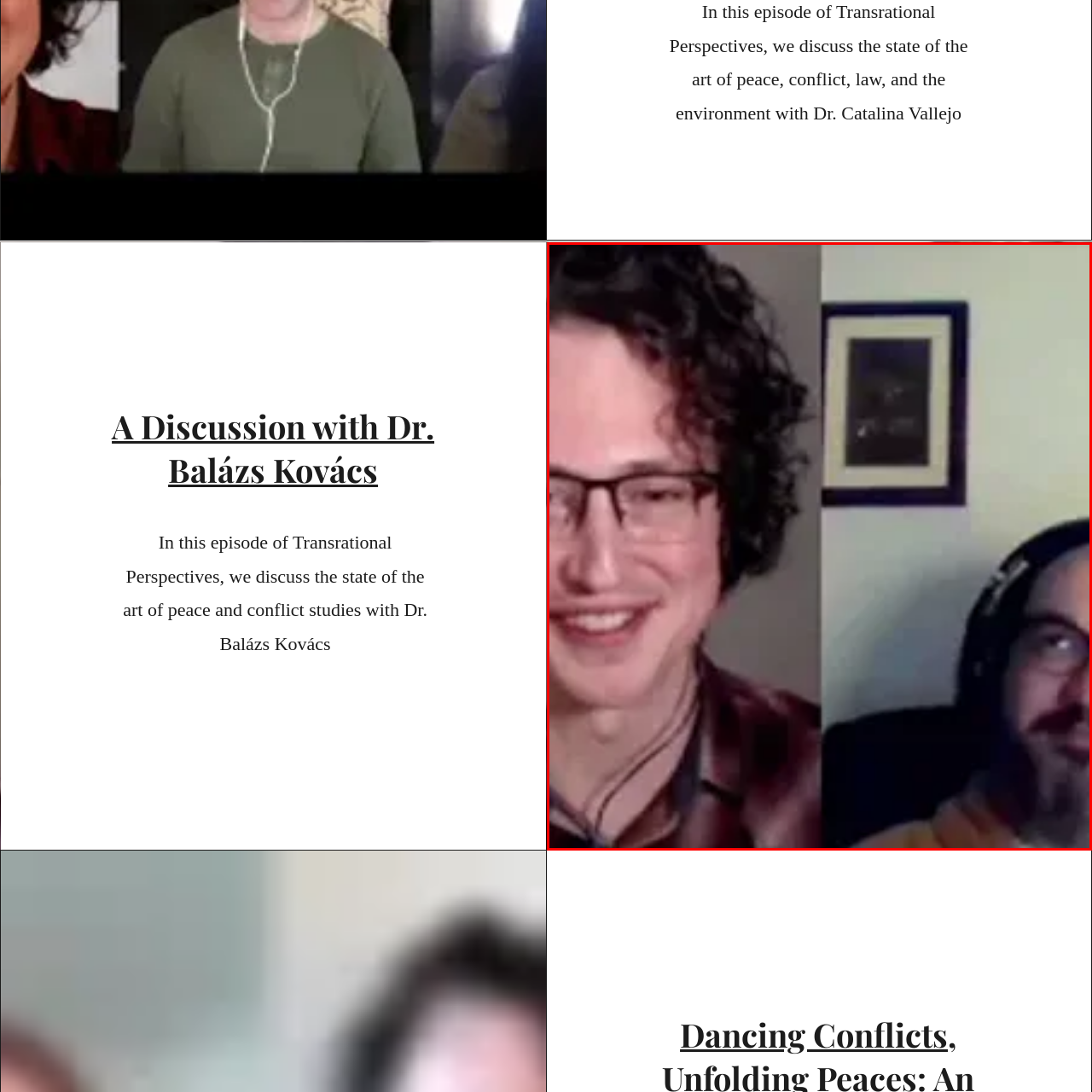What is behind the man on the right?
Assess the image contained within the red bounding box and give a detailed answer based on the visual elements present in the image.

The caption describes the setting behind the man on the right as a neutral-colored backdrop featuring a framed picture, which adds a touch of personality to the environment.